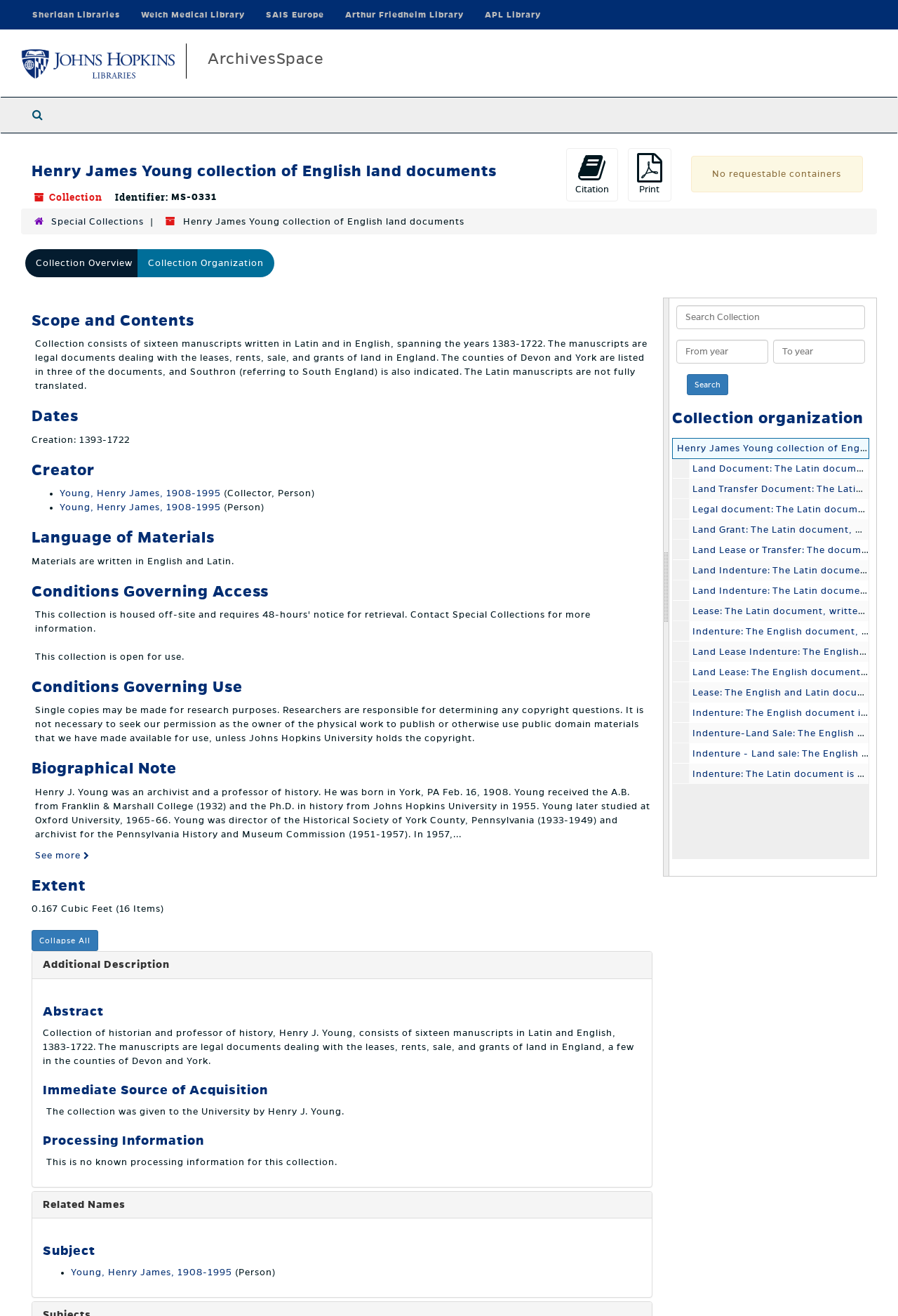Refer to the element description SAIS Europe and identify the corresponding bounding box in the screenshot. Format the coordinates as (top-left x, top-left y, bottom-right x, bottom-right y) with values in the range of 0 to 1.

[0.284, 0.001, 0.373, 0.022]